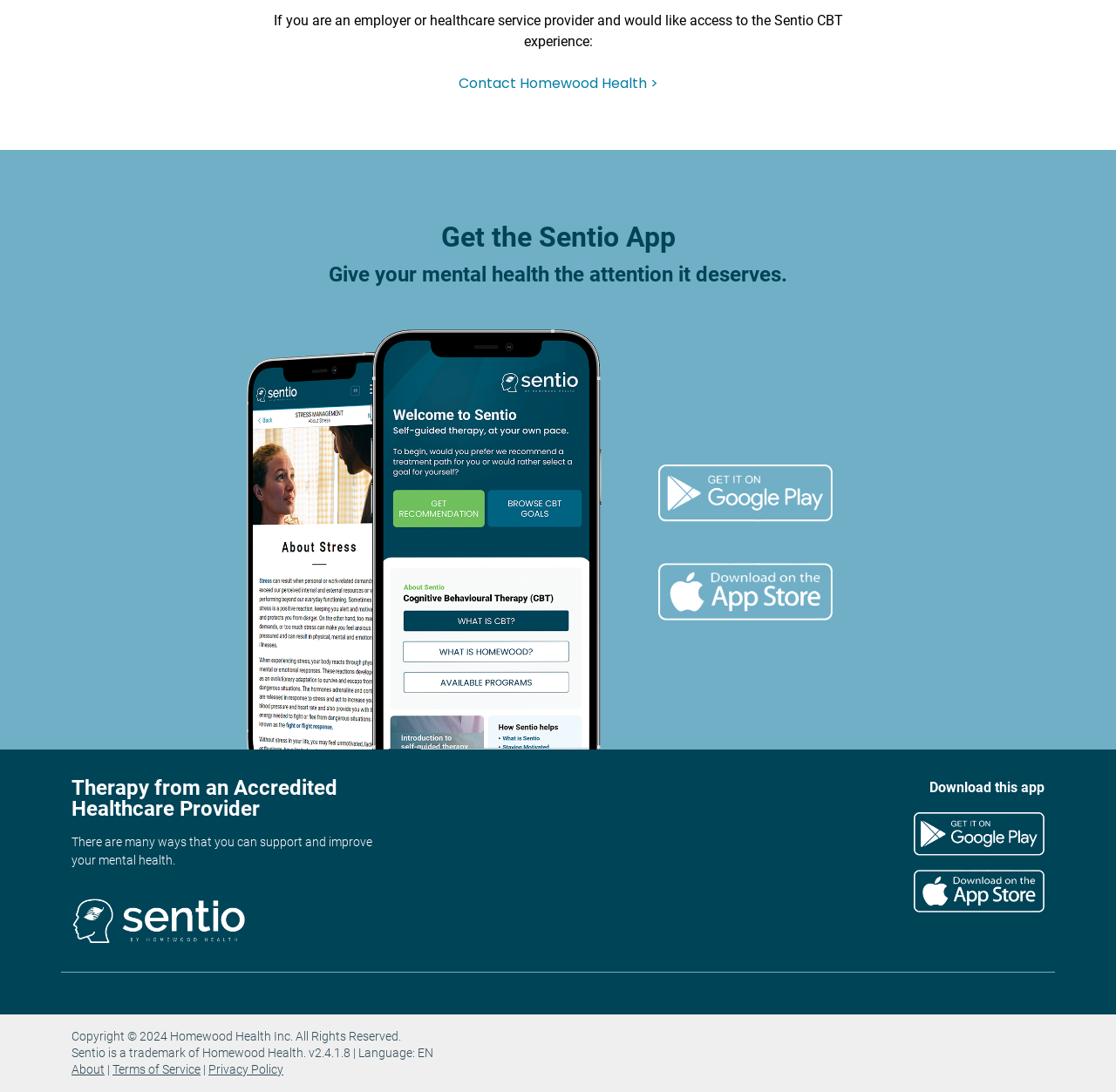Where can you download the Sentio app?
Using the information from the image, provide a comprehensive answer to the question.

The webpage provides links to download the Sentio app from the Google Play Store and Apple App Store, which can be inferred from the links 'Google Play Store Download Link' and 'Apple App Store Download Link'.